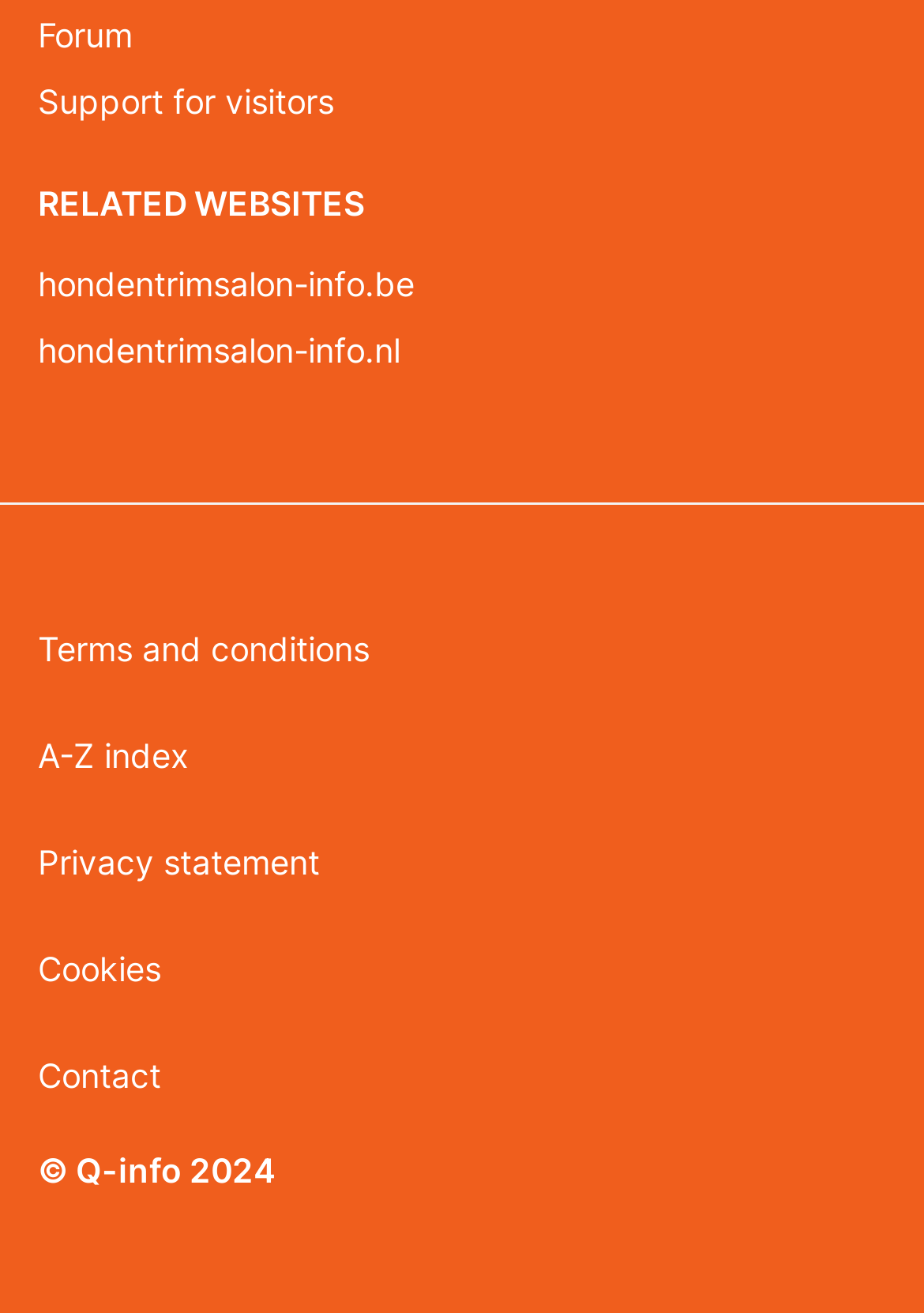Identify the bounding box coordinates of the section to be clicked to complete the task described by the following instruction: "Go to support for visitors". The coordinates should be four float numbers between 0 and 1, formatted as [left, top, right, bottom].

[0.041, 0.051, 0.959, 0.102]